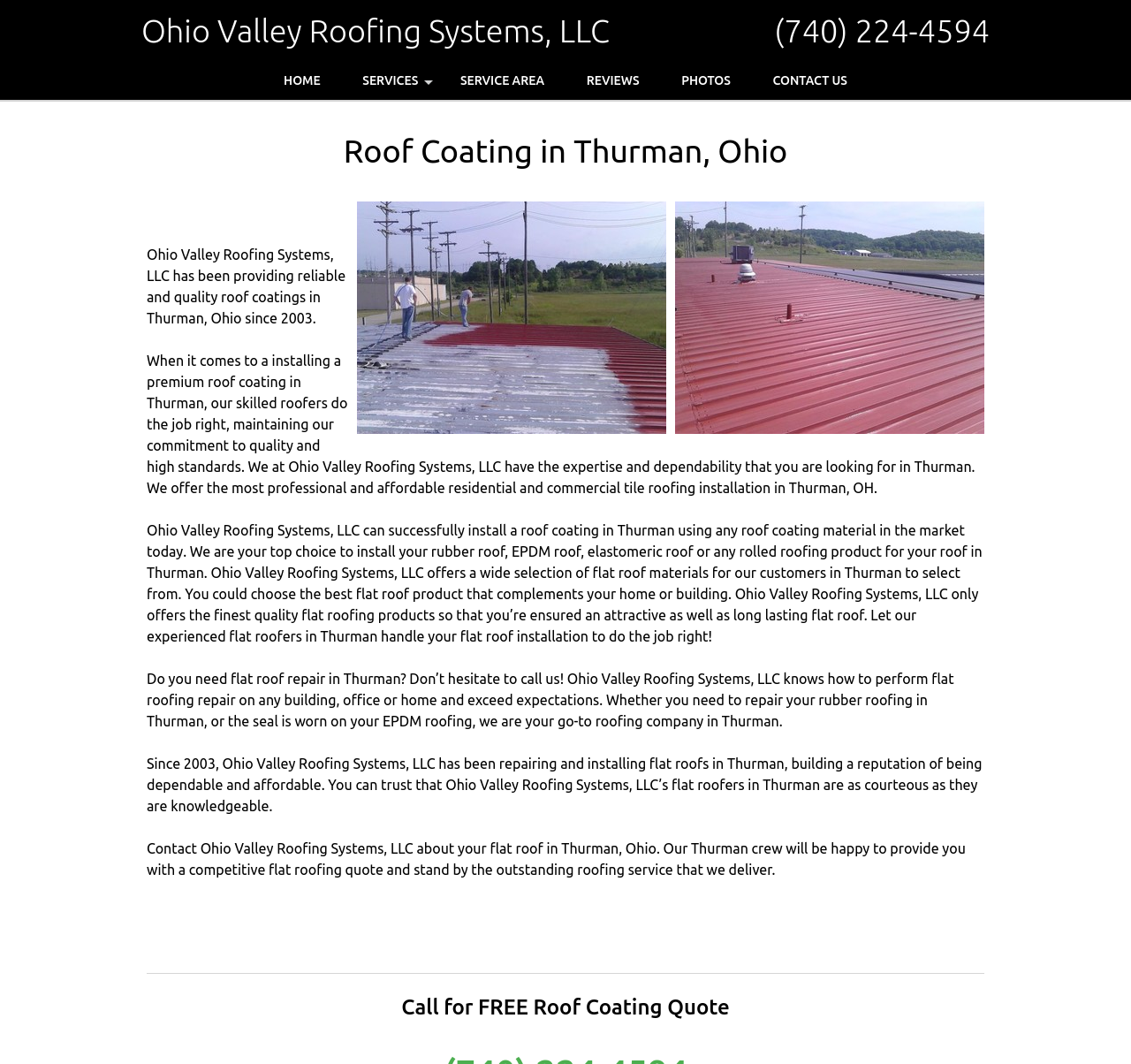What can I do to get a quote?
Refer to the image and provide a concise answer in one word or phrase.

Call